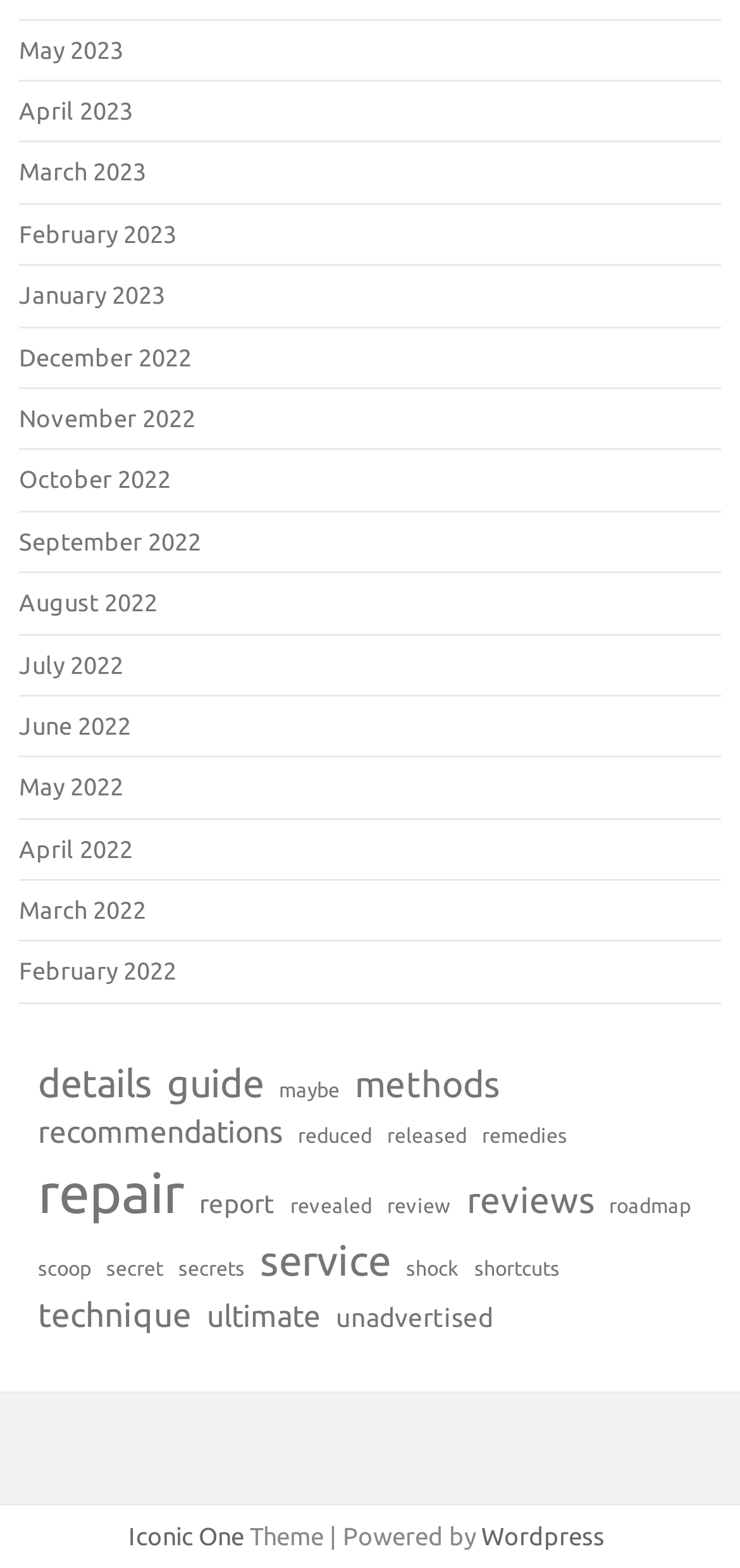What is the category with the most items?
Using the visual information, respond with a single word or phrase.

repair